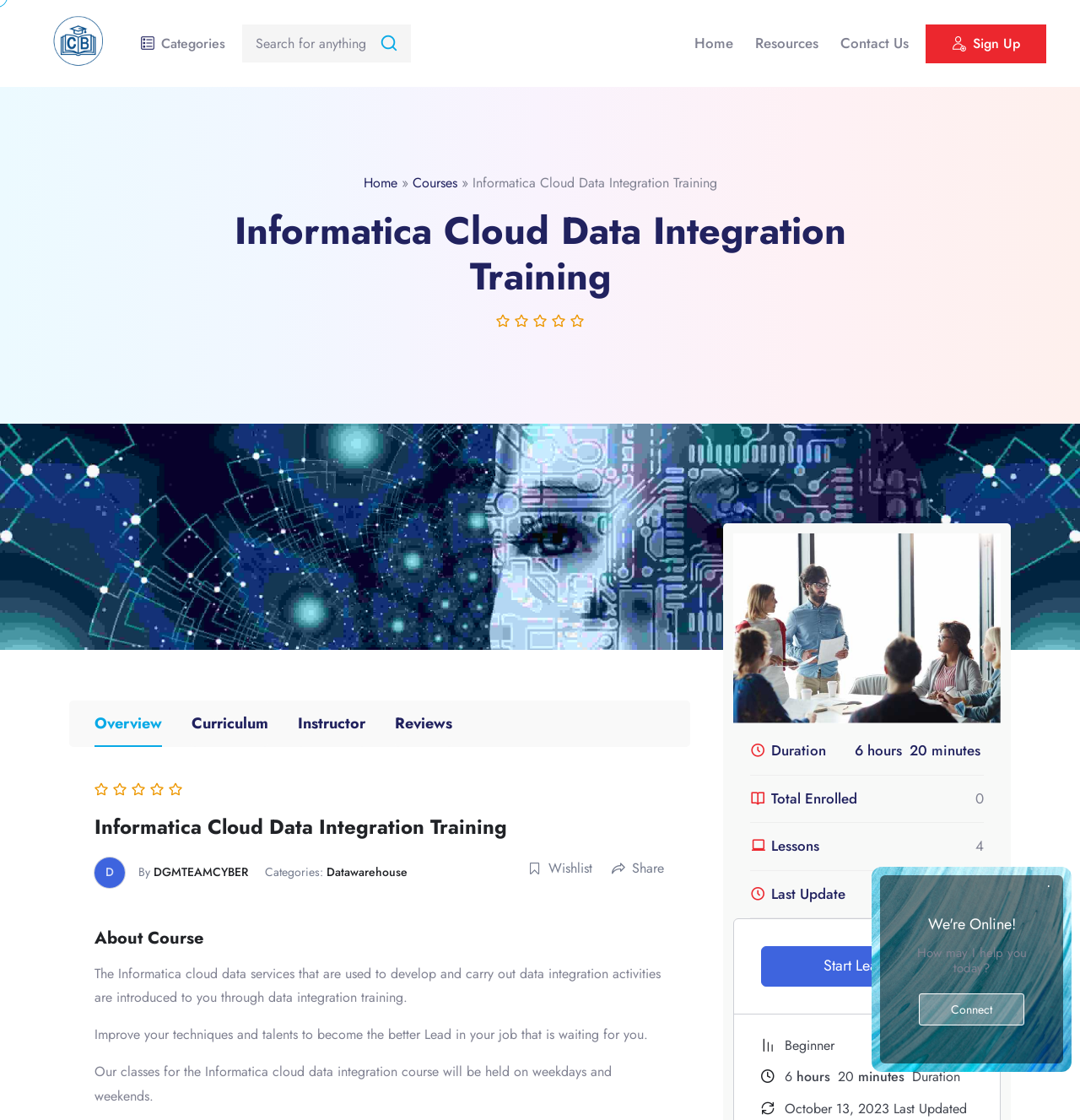Provide the bounding box coordinates of the HTML element described as: "Categories". The bounding box coordinates should be four float numbers between 0 and 1, i.e., [left, top, right, bottom].

[0.13, 0.03, 0.209, 0.047]